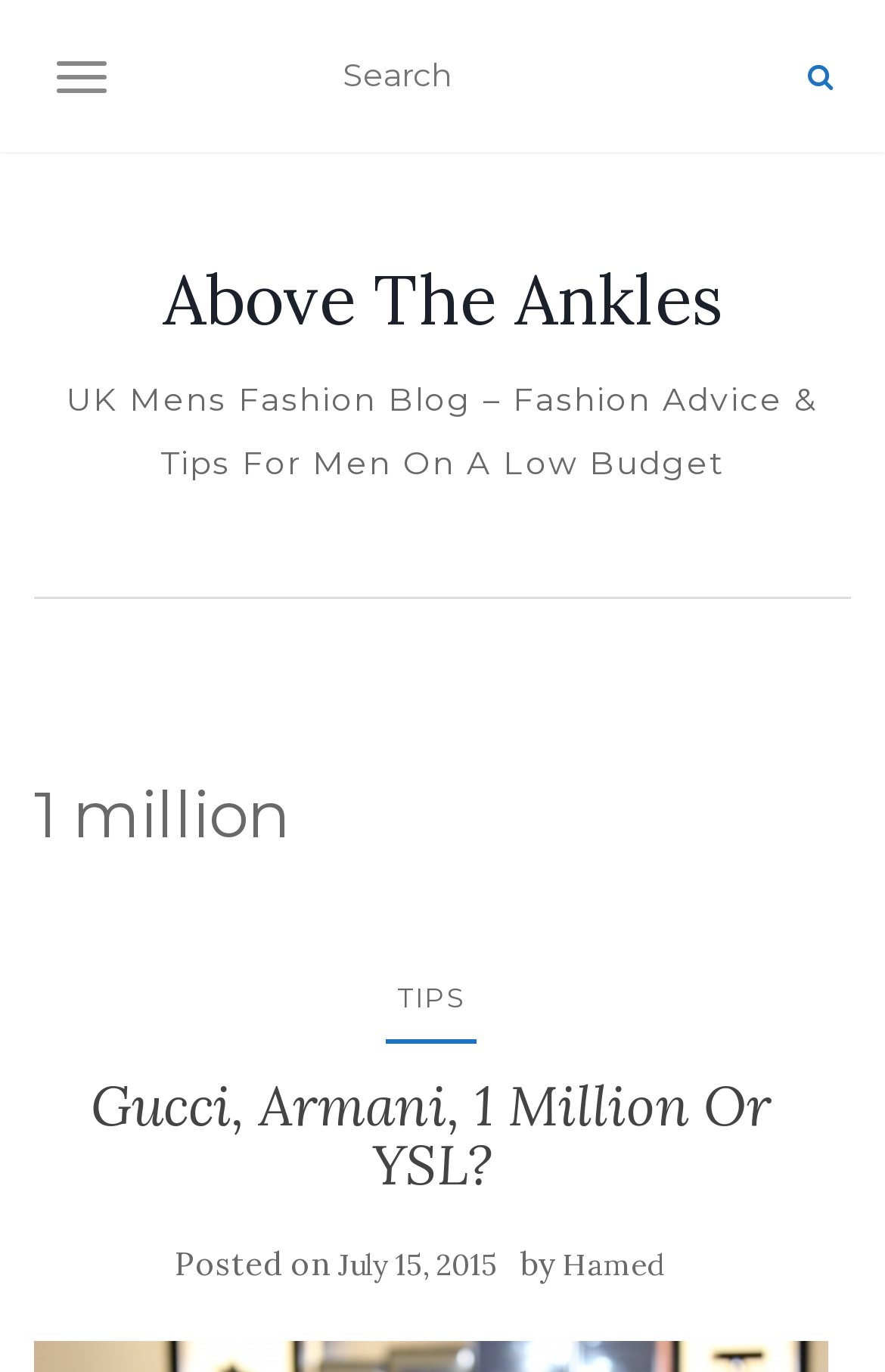Pinpoint the bounding box coordinates of the clickable element needed to complete the instruction: "go to Above The Ankles". The coordinates should be provided as four float numbers between 0 and 1: [left, top, right, bottom].

[0.183, 0.193, 0.817, 0.243]